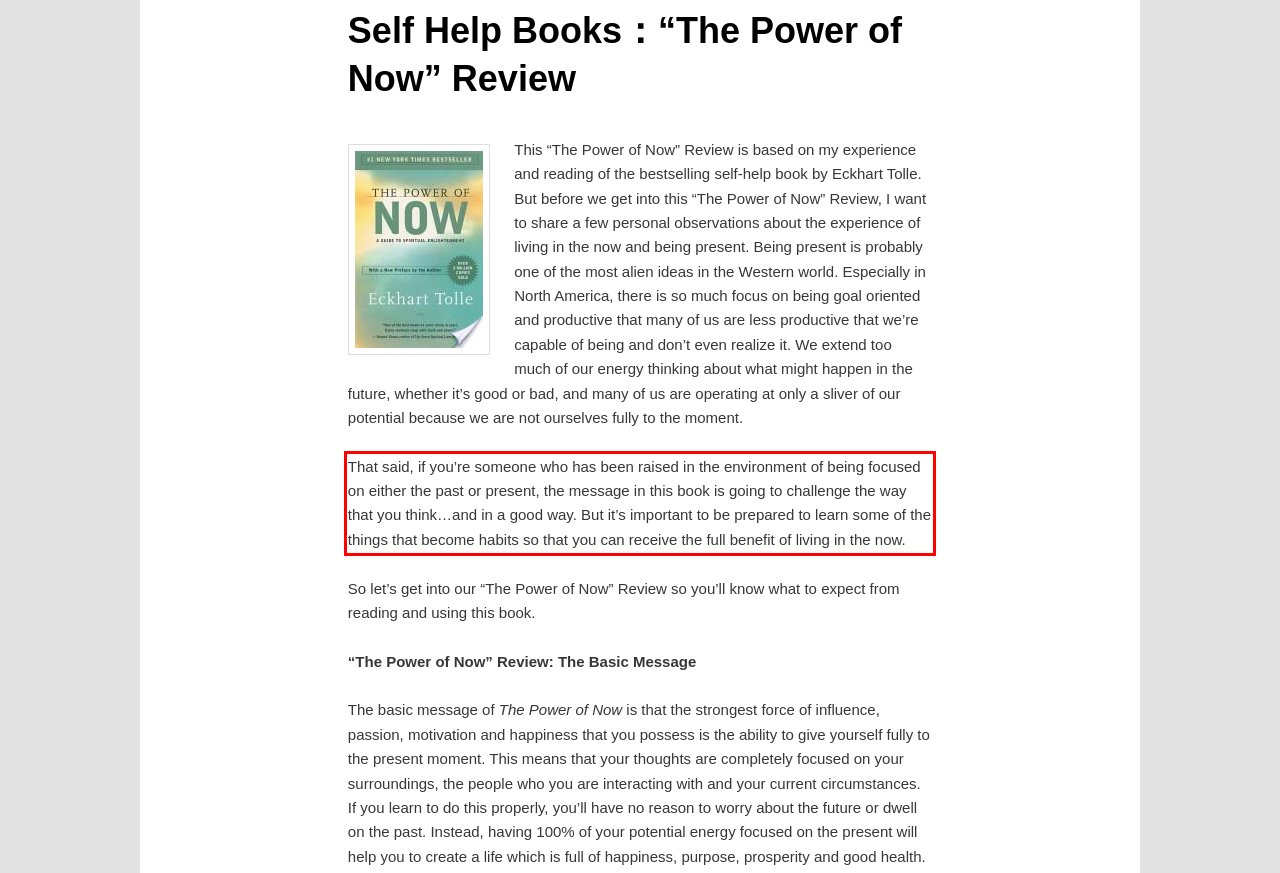Identify and extract the text within the red rectangle in the screenshot of the webpage.

That said, if you’re someone who has been raised in the environment of being focused on either the past or present, the message in this book is going to challenge the way that you think…and in a good way. But it’s important to be prepared to learn some of the things that become habits so that you can receive the full benefit of living in the now.